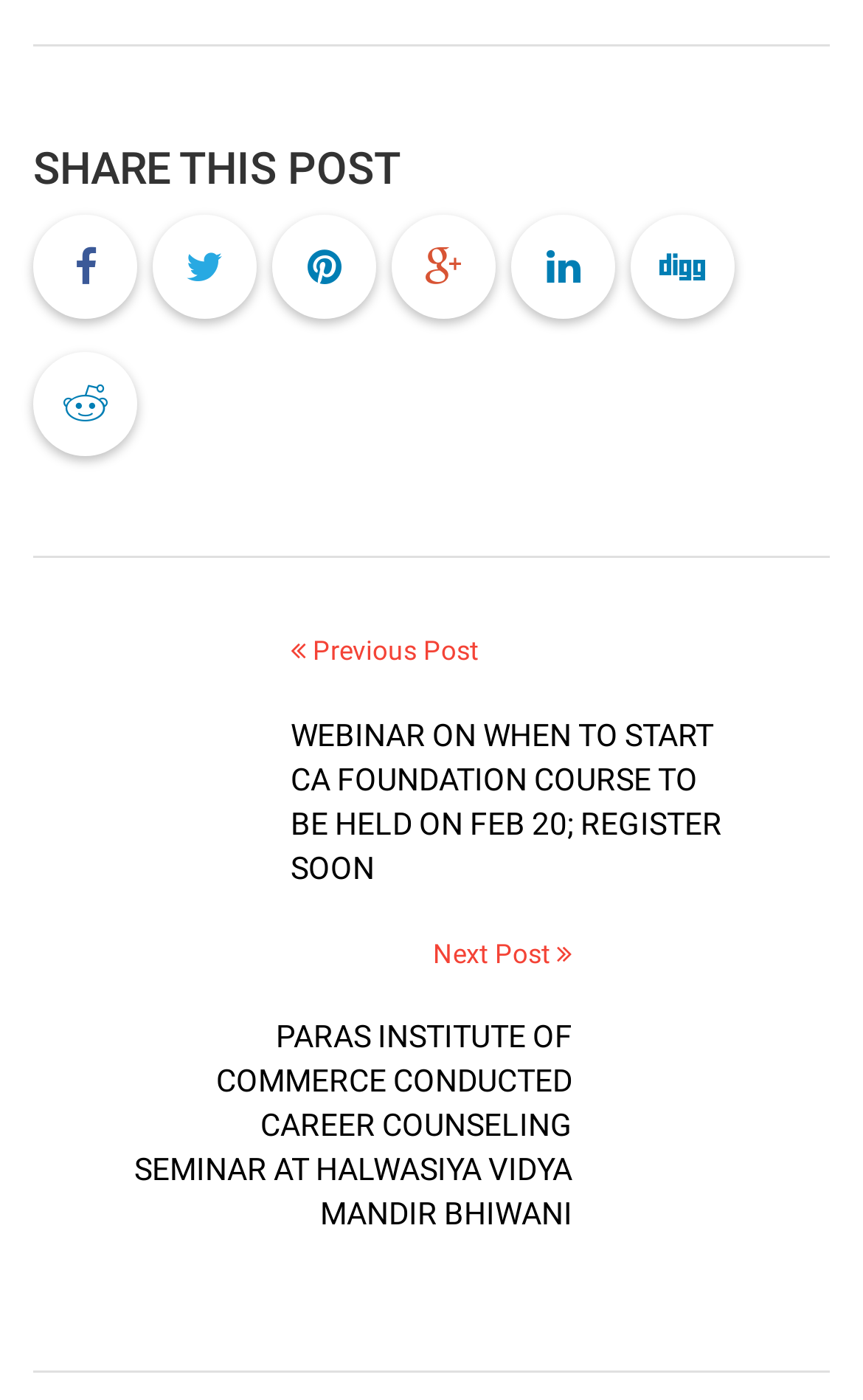From the element description: "C ElementTree", extract the bounding box coordinates of the UI element. The coordinates should be expressed as four float numbers between 0 and 1, in the order [left, top, right, bottom].

None